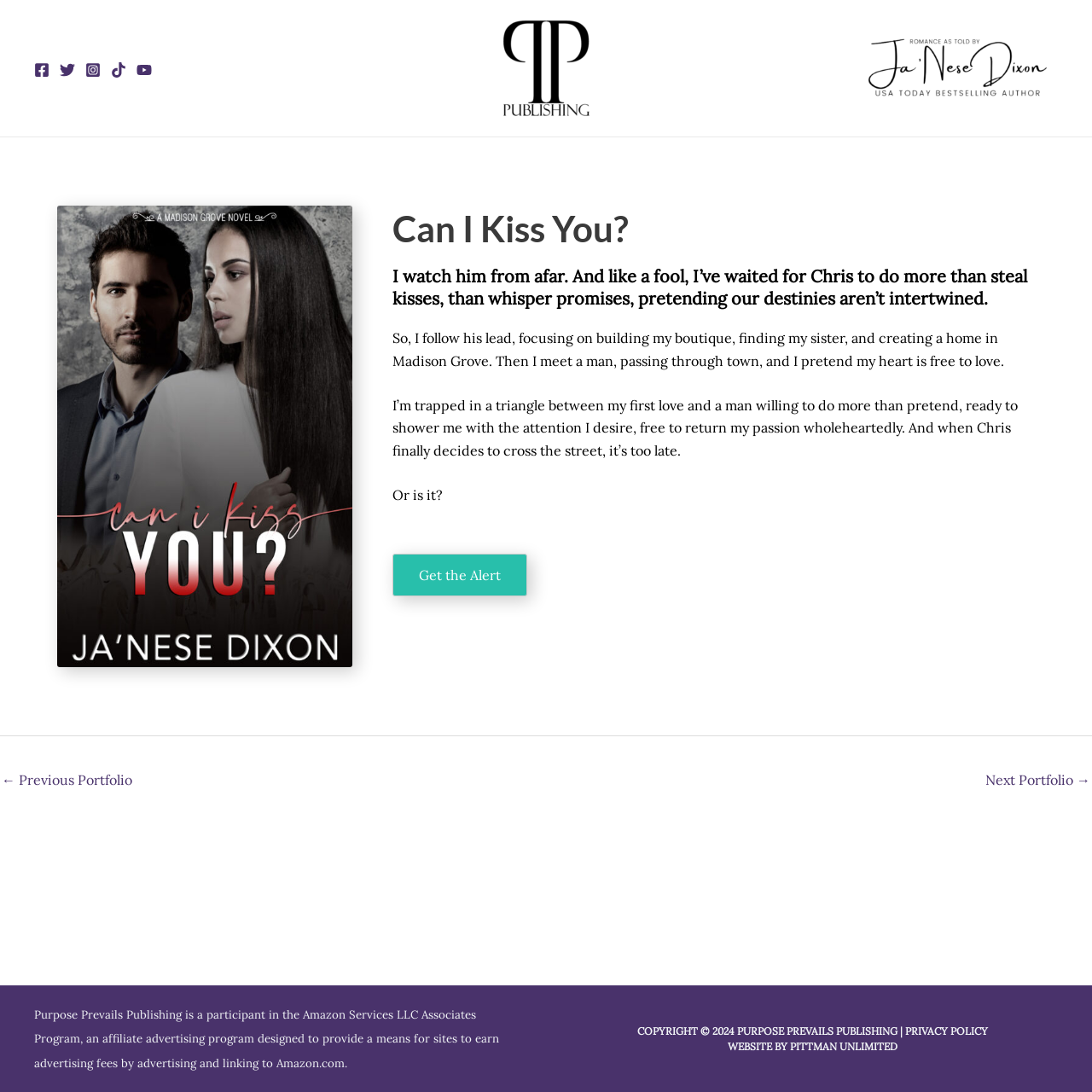Identify the bounding box of the UI component described as: "Privacy Policy".

[0.829, 0.938, 0.905, 0.95]